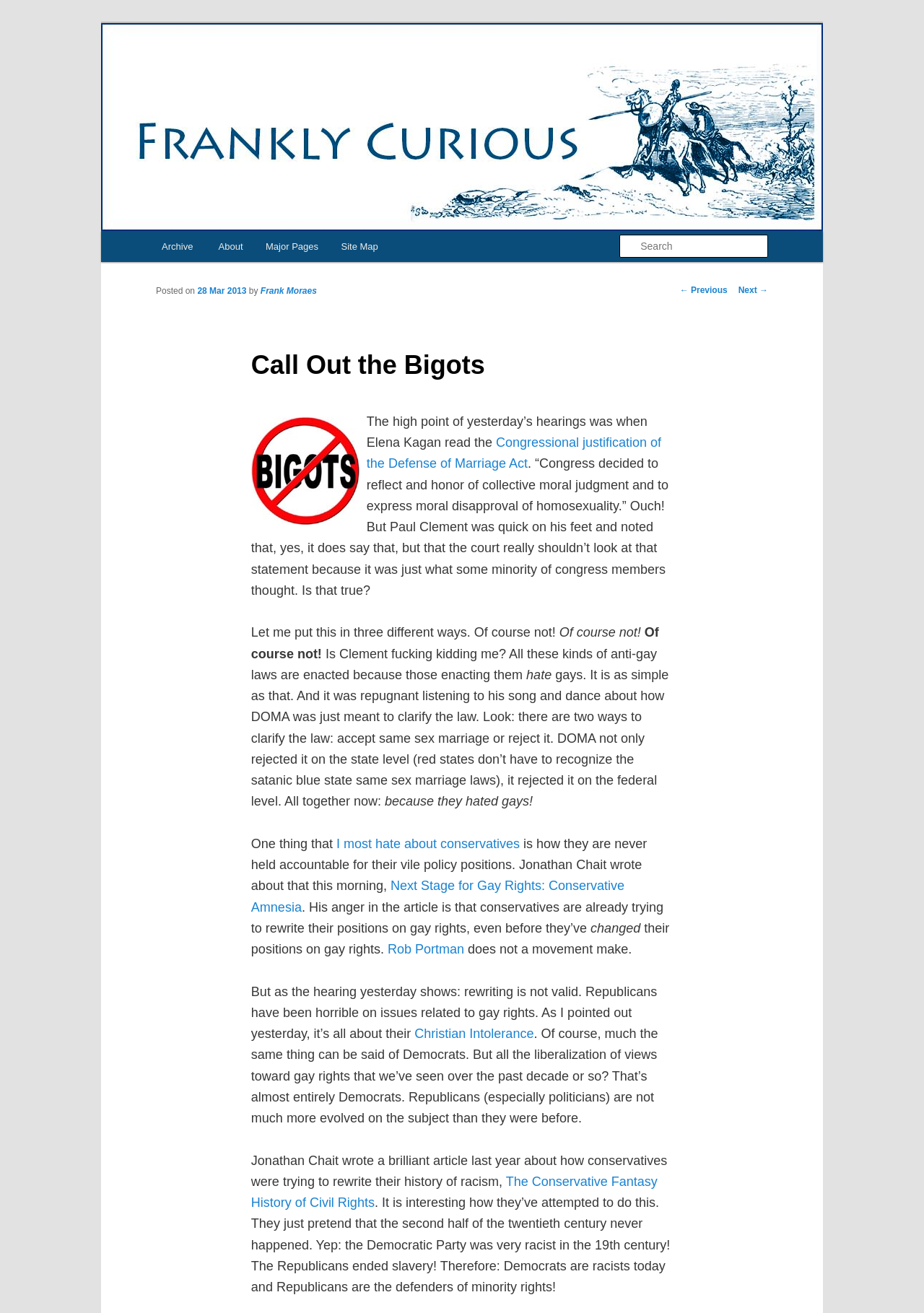What is the topic of the main article?
Look at the image and answer with only one word or phrase.

Gay rights